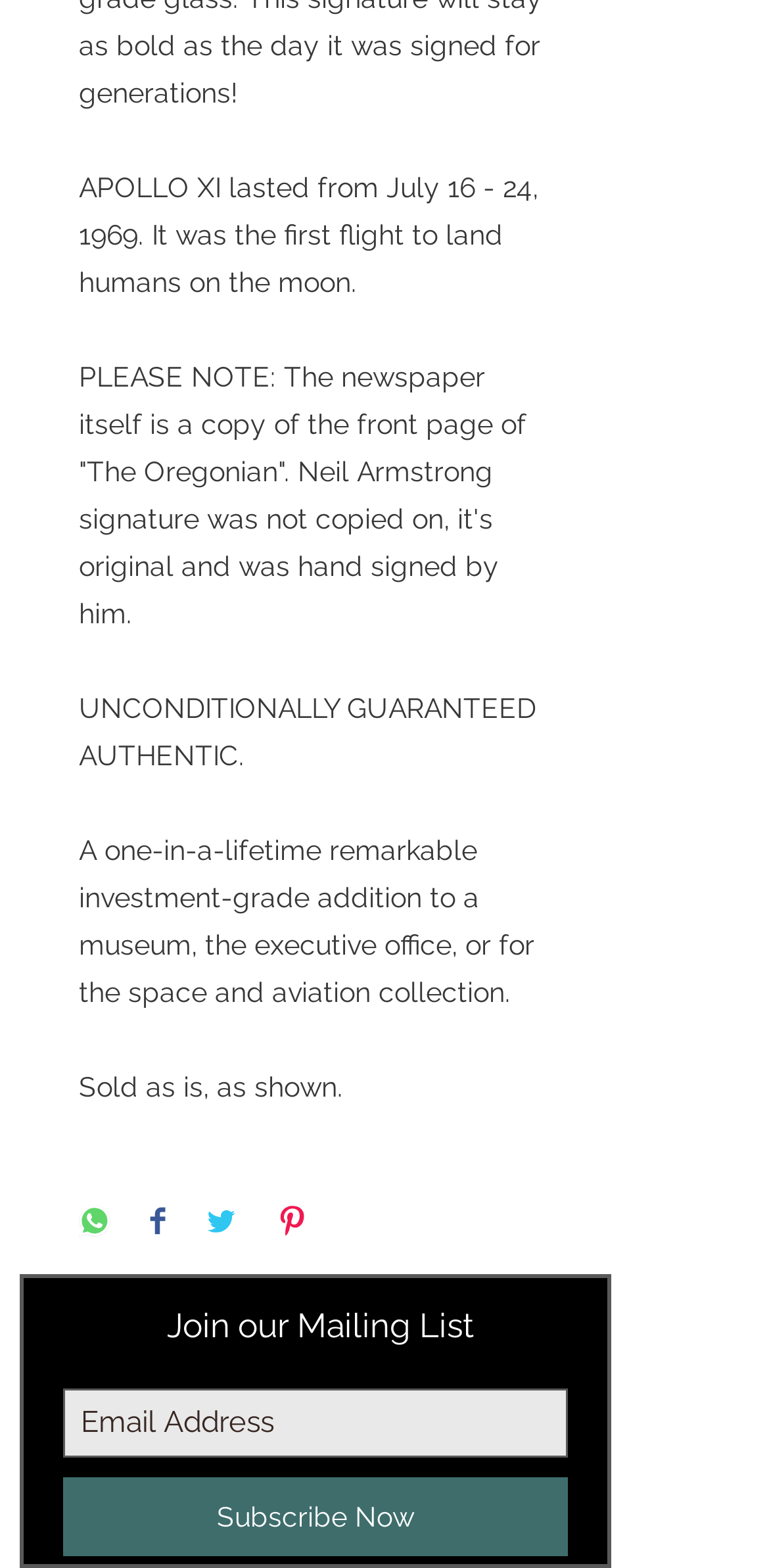Please provide a detailed answer to the question below based on the screenshot: 
What is the purpose of the textbox?

The answer can be found in the textbox element, which is labeled 'Email Address' and is required, indicating that it is used to enter an email address, likely for subscribing to a mailing list.